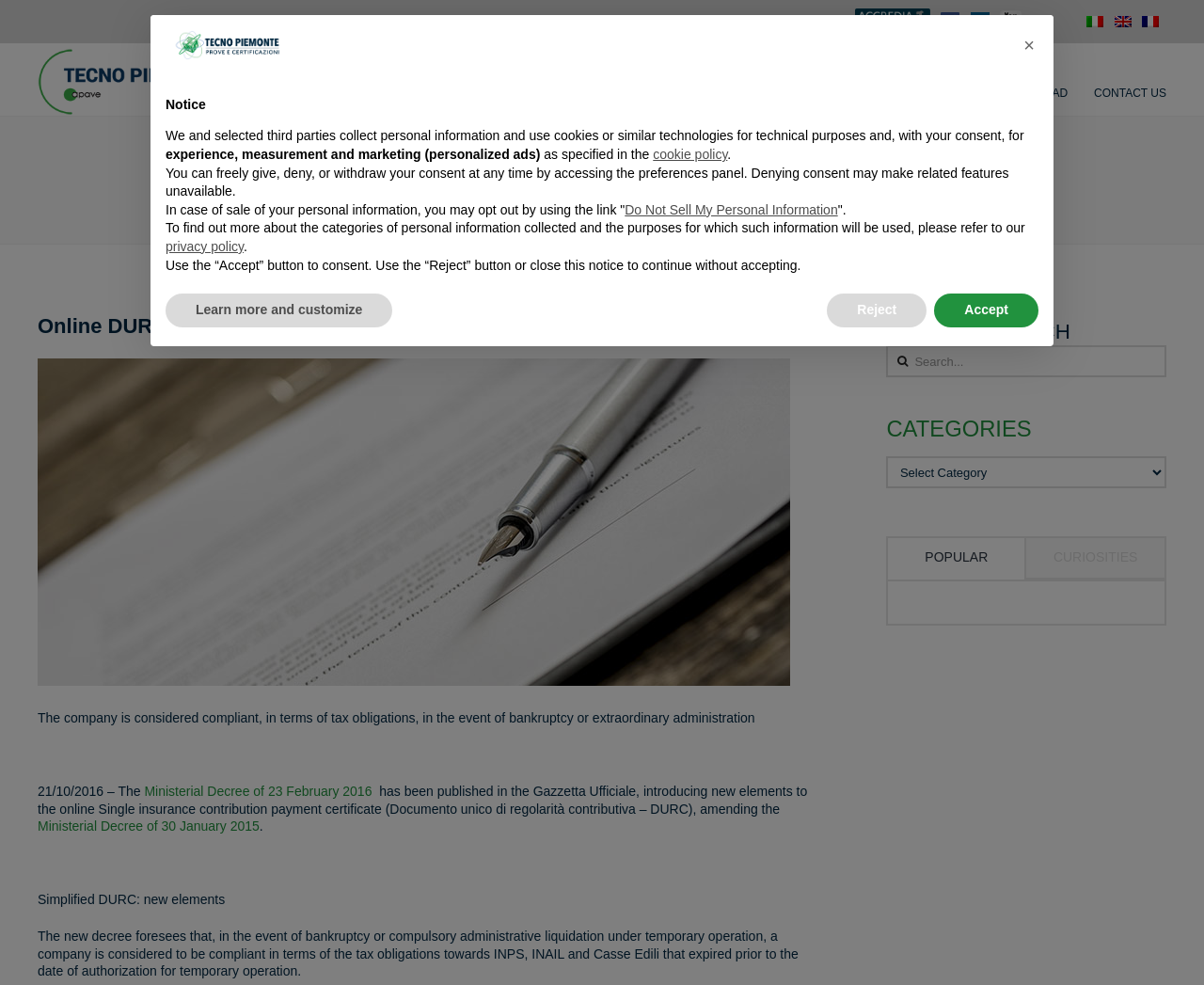Identify the bounding box of the HTML element described as: "INSPECTIONS".

[0.685, 0.055, 0.771, 0.094]